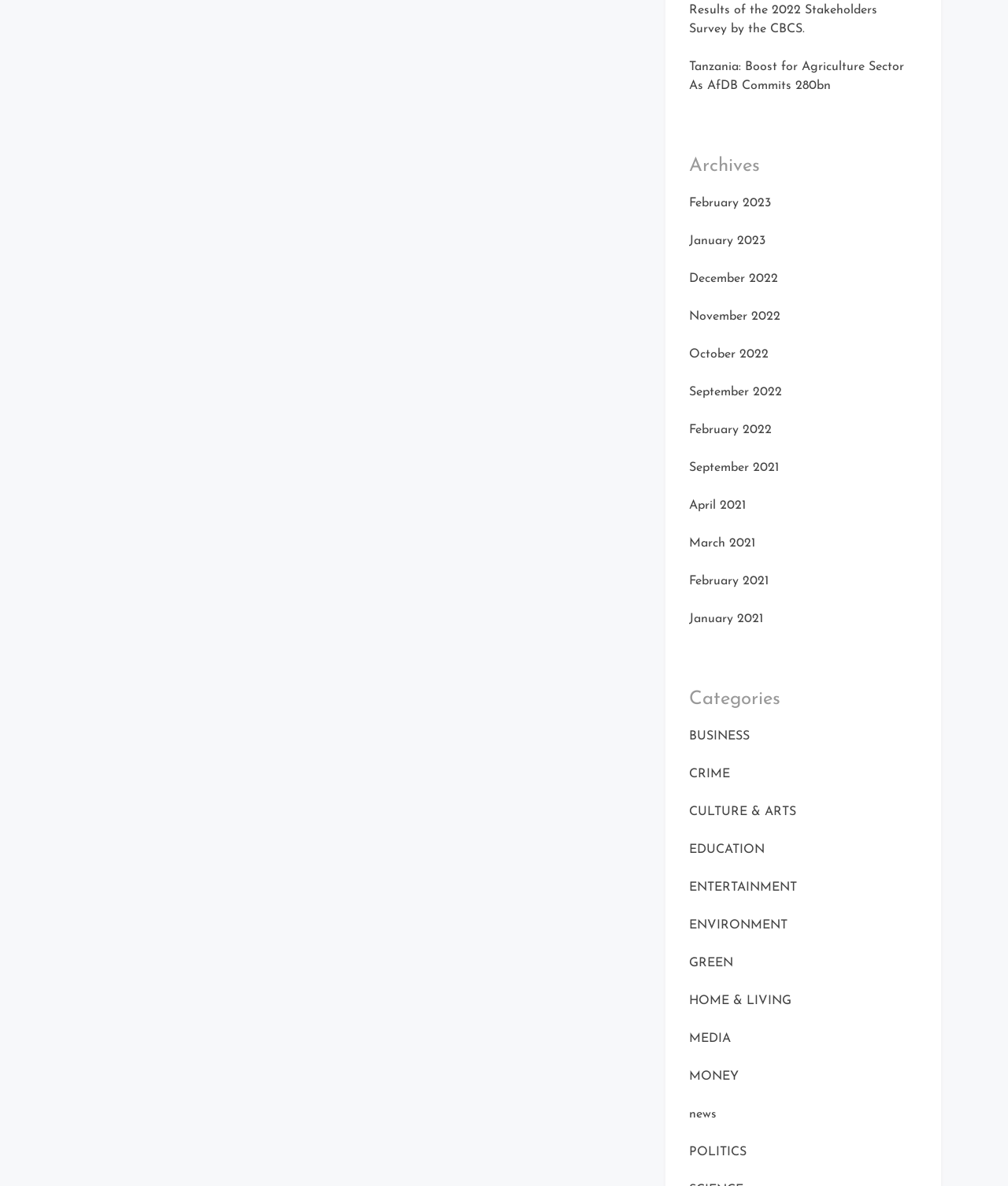Determine the bounding box for the UI element as described: "January 2023". The coordinates should be represented as four float numbers between 0 and 1, formatted as [left, top, right, bottom].

[0.684, 0.198, 0.759, 0.208]